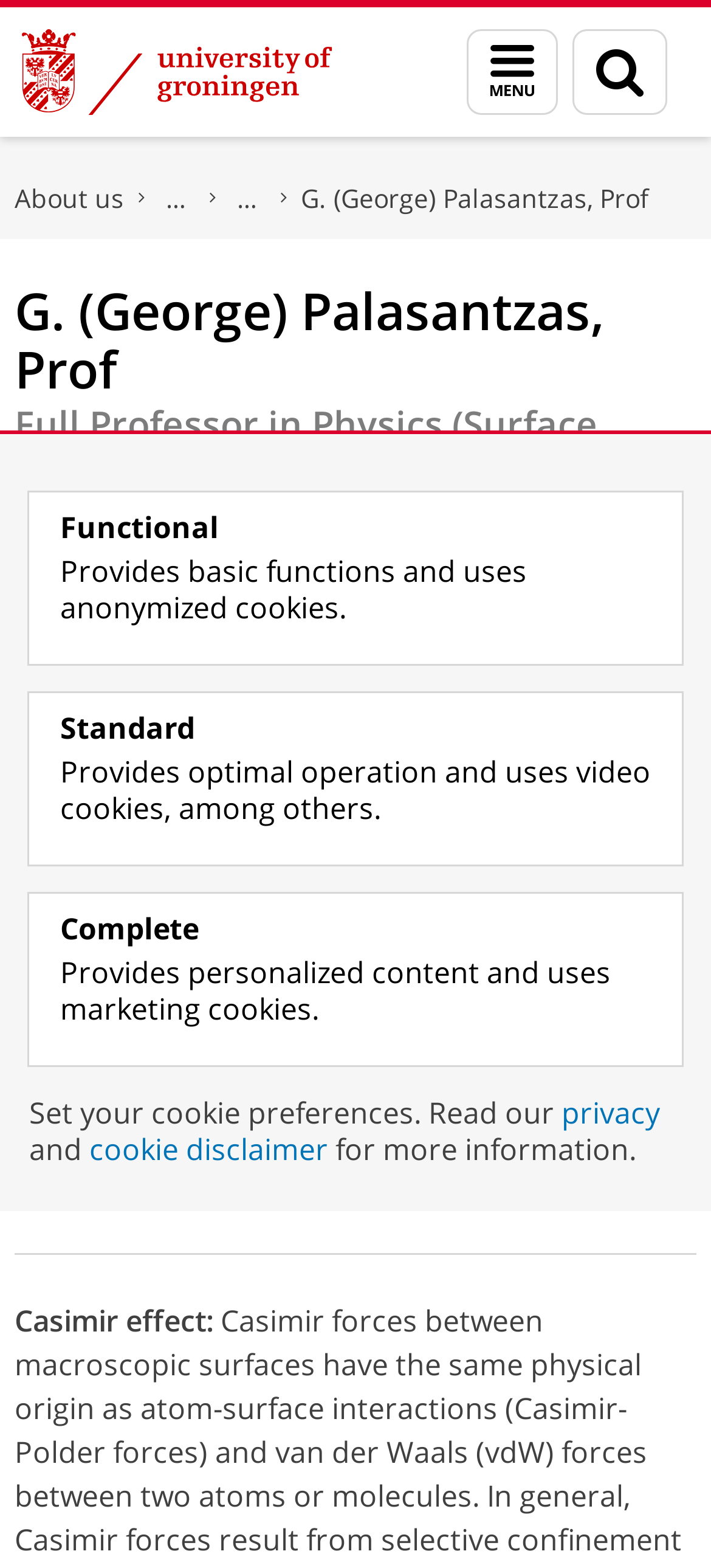Find the bounding box coordinates of the clickable element required to execute the following instruction: "view the next page". Provide the coordinates as four float numbers between 0 and 1, i.e., [left, top, right, bottom].

None